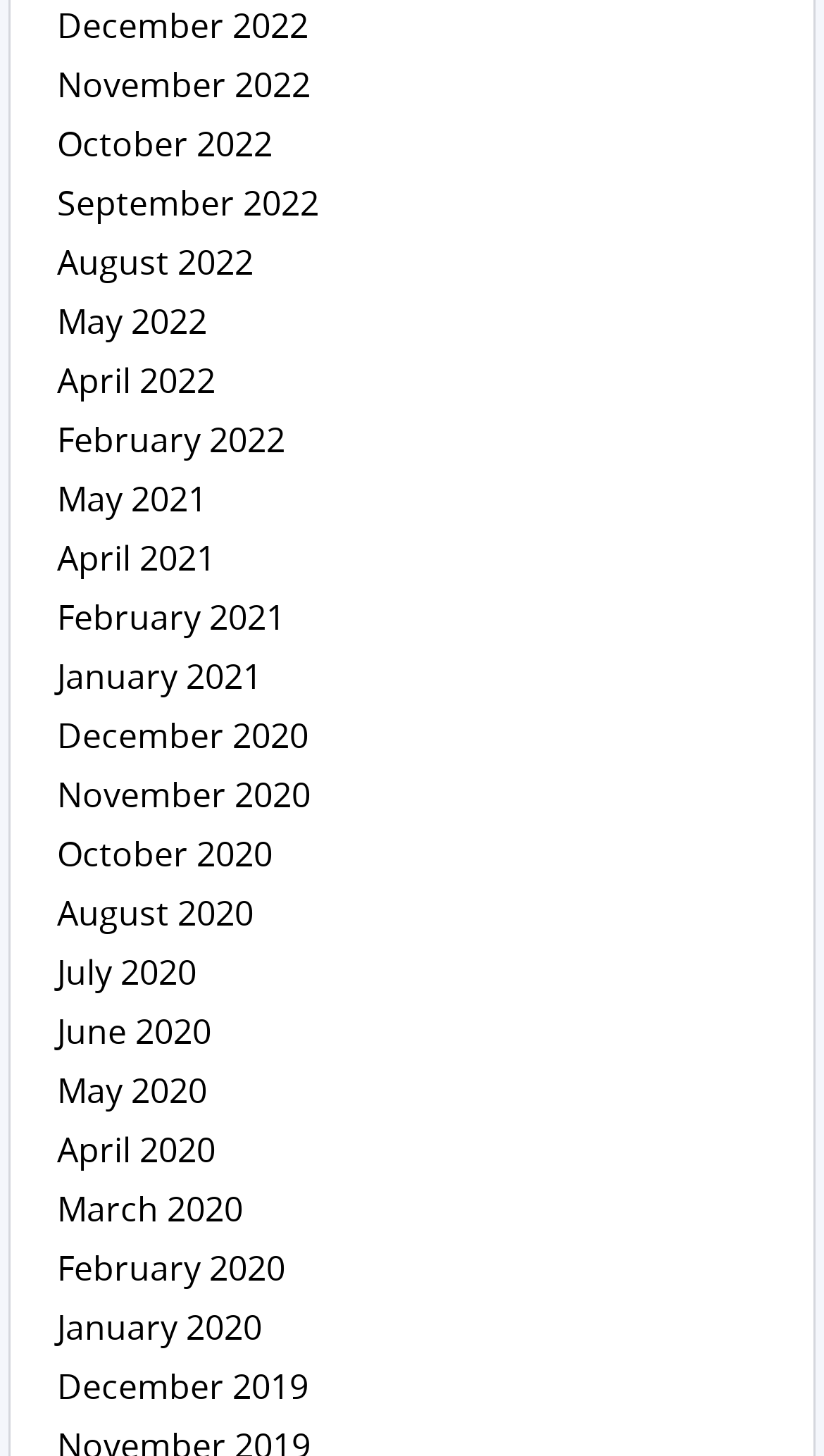Specify the bounding box coordinates for the region that must be clicked to perform the given instruction: "View December 2022".

[0.069, 0.001, 0.374, 0.033]